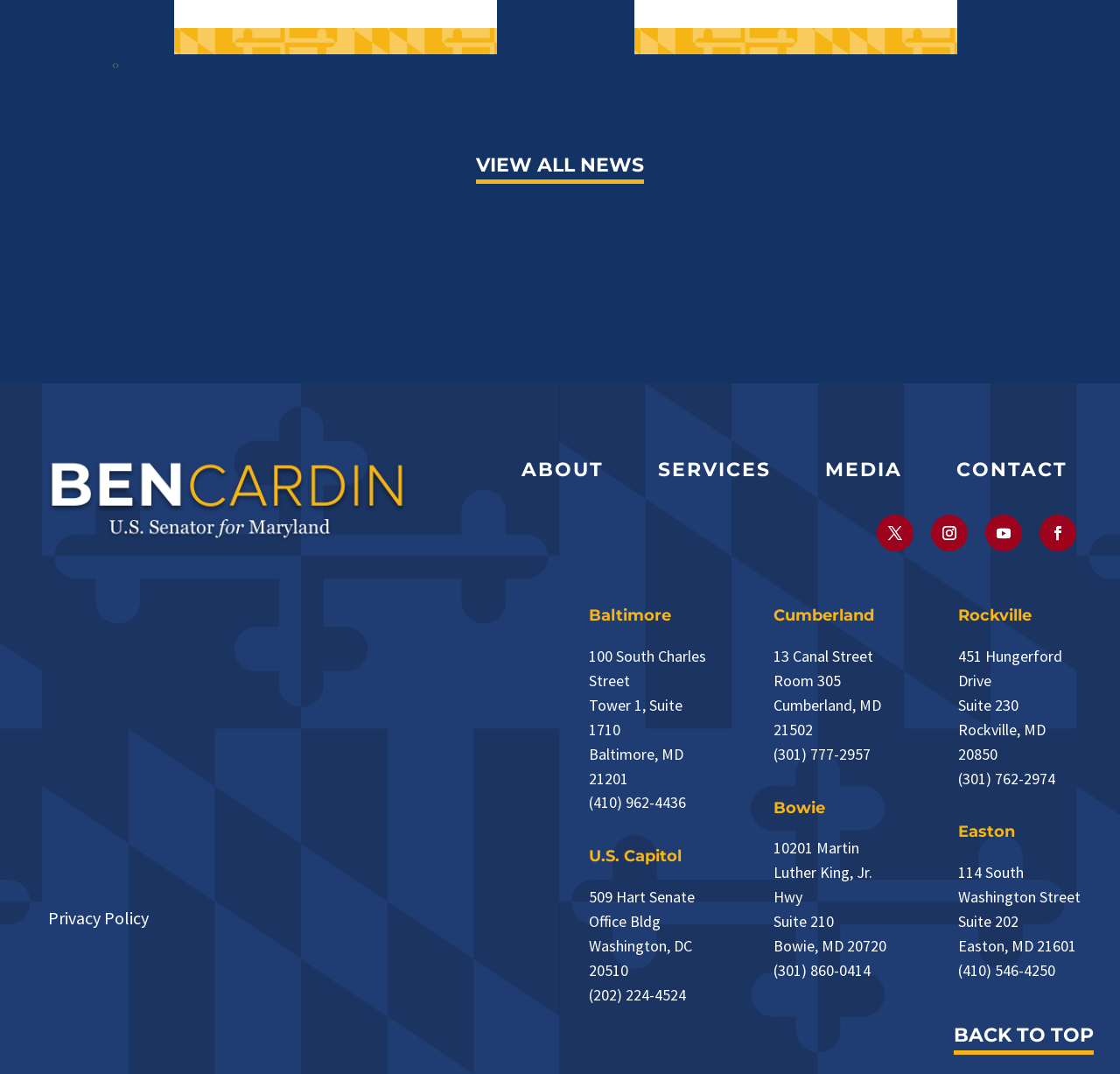Determine the bounding box coordinates of the clickable element necessary to fulfill the instruction: "View all news". Provide the coordinates as four float numbers within the 0 to 1 range, i.e., [left, top, right, bottom].

[0.425, 0.139, 0.575, 0.169]